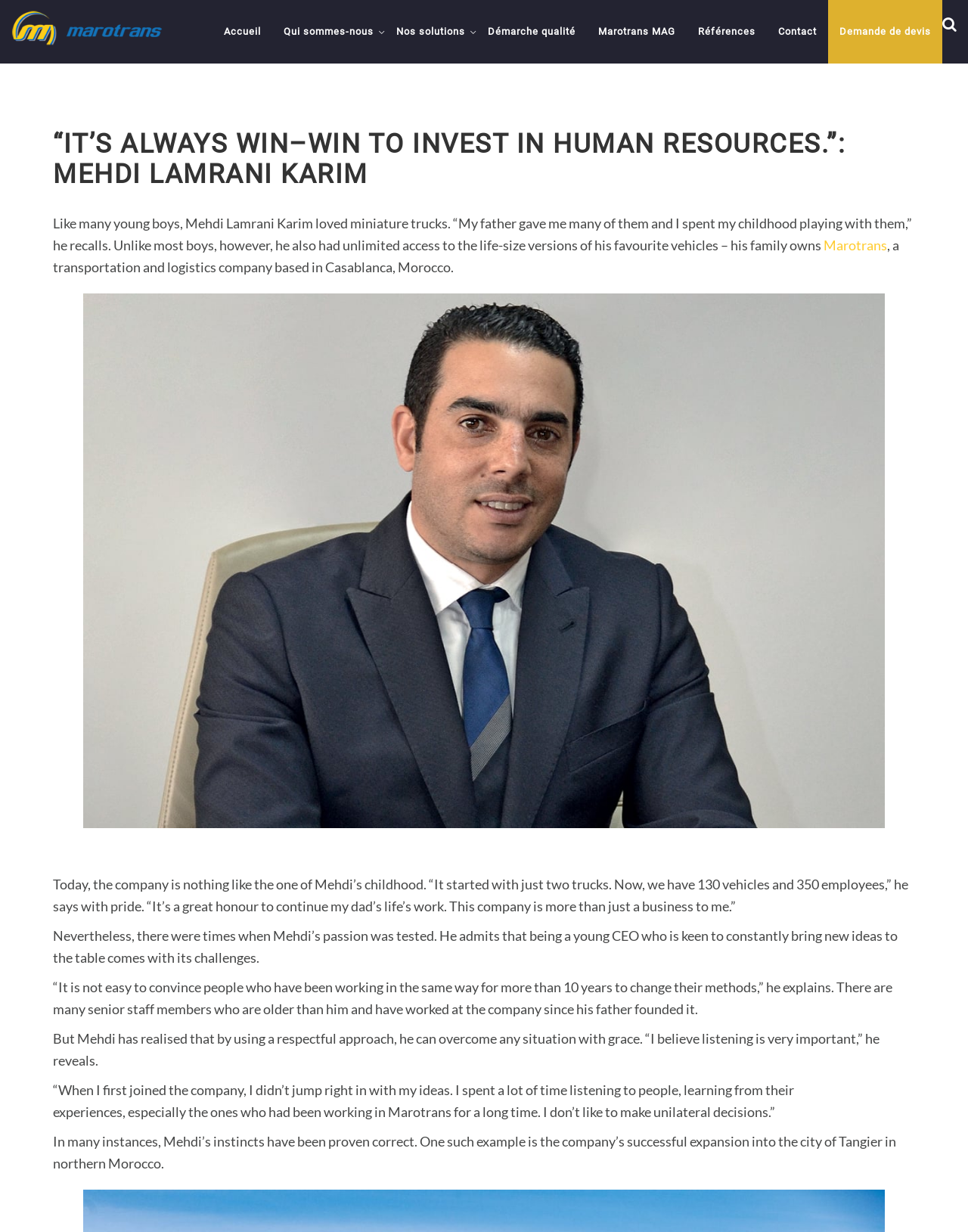Give a one-word or one-phrase response to the question:
How many employees does MaroTrans have?

350